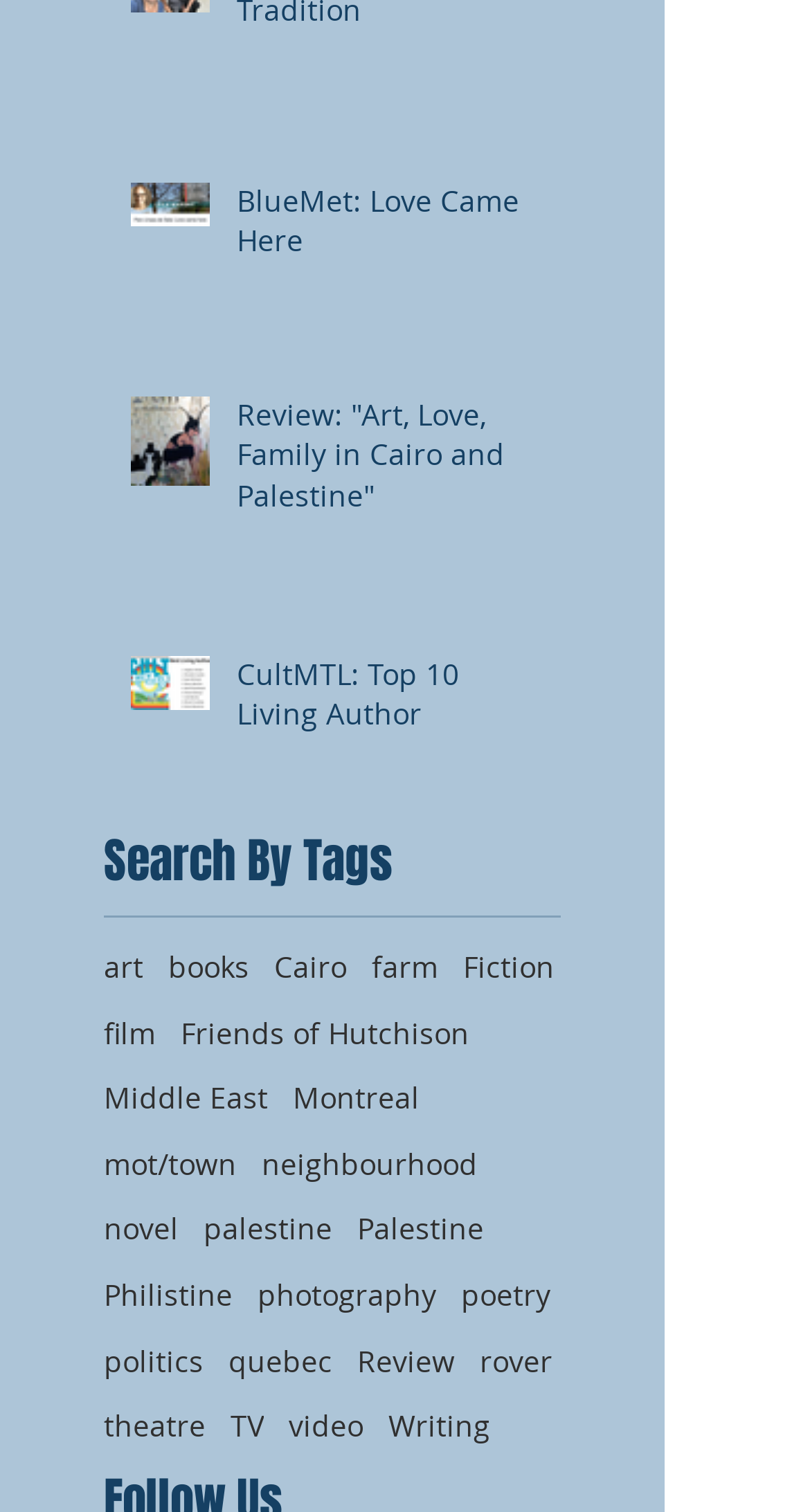Determine the bounding box coordinates of the clickable region to follow the instruction: "Click on the 'CultMTL: Top 10 Living Author' link".

[0.292, 0.432, 0.662, 0.497]